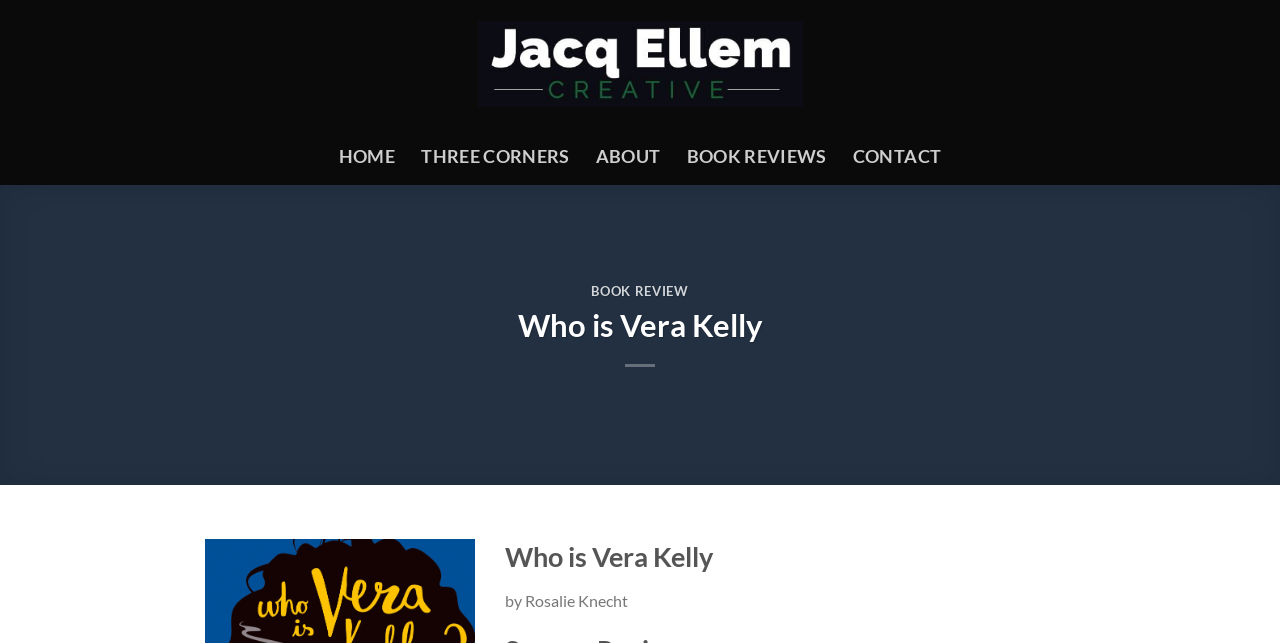Describe the webpage in detail, including text, images, and layout.

The webpage is about Vera Kelly, with a focus on the book "Hit The Road Jacq". At the top, there is a prominent link and image combination with the title "Hit The Road Jacq", taking up a significant portion of the top section. 

Below this, there is a navigation menu with five links: "HOME", "THREE CORNERS", "ABOUT", "BOOK REVIEWS", and "CONTACT", arranged horizontally and evenly spaced. 

Further down, there are two headings: "BOOK REVIEW" and "Who is Vera Kelly". The "BOOK REVIEW" heading has a link with the same text below it. The "Who is Vera Kelly" heading has a subheading with the same text, followed by a static text "by Rosalie Knecht" below it, indicating the author of the book.